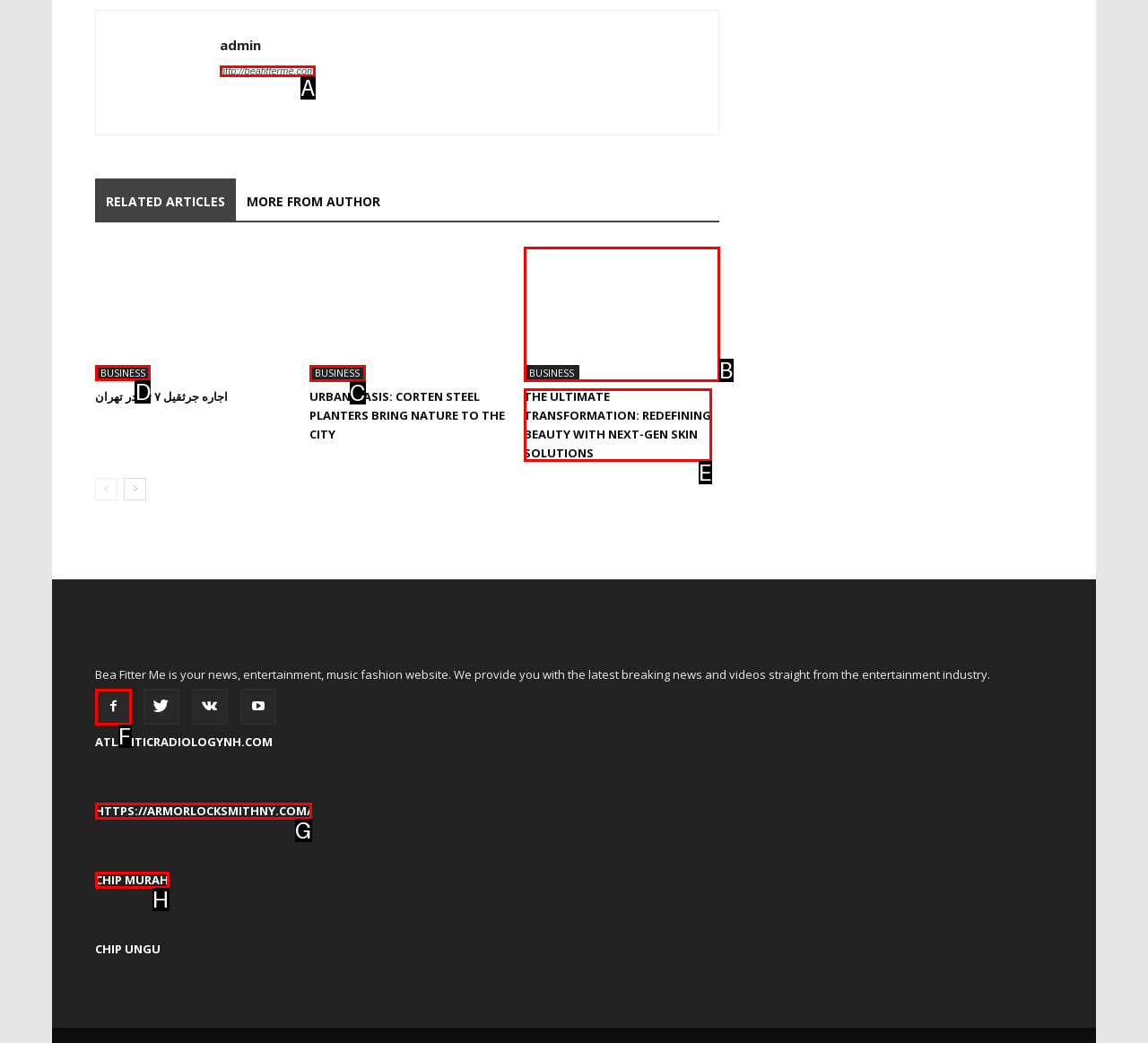Indicate which lettered UI element to click to fulfill the following task: Check 'BUSINESS'
Provide the letter of the correct option.

D